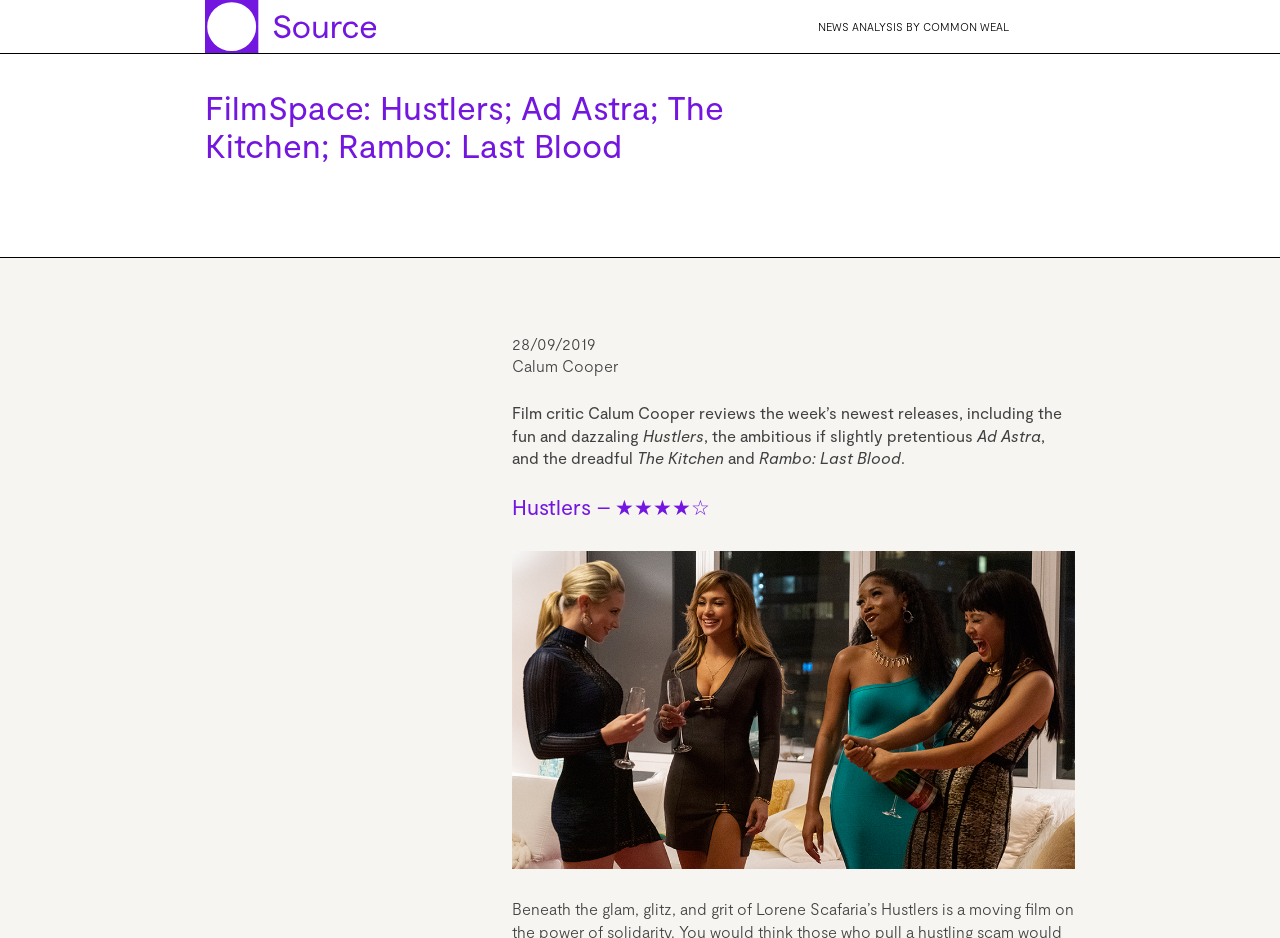Please determine the bounding box coordinates for the UI element described here. Use the format (top-left x, top-left y, bottom-right x, bottom-right y) with values bounded between 0 and 1: Common Space

[0.16, 0.075, 0.361, 0.134]